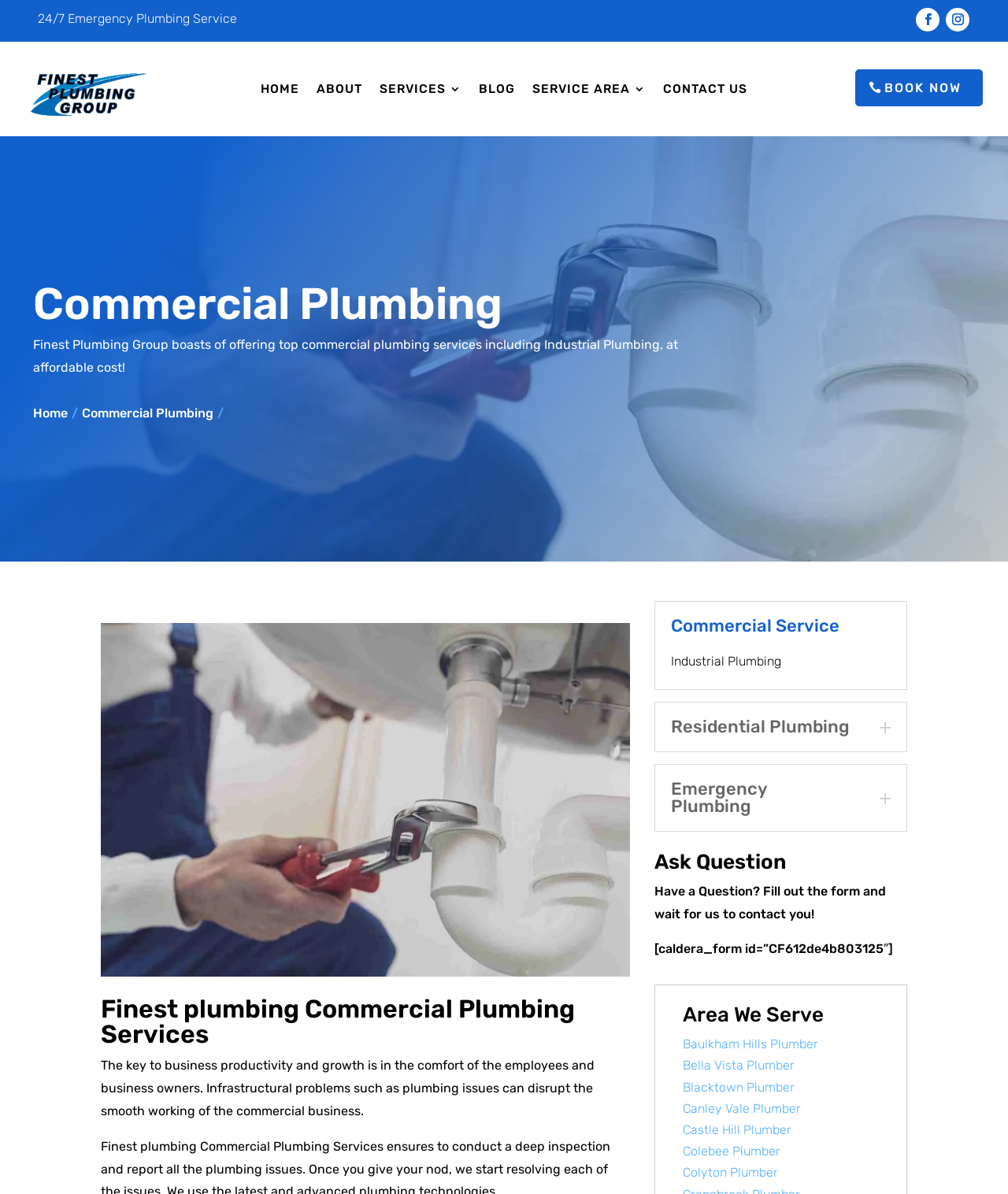Using the provided element description "Book Now", determine the bounding box coordinates of the UI element.

[0.849, 0.058, 0.975, 0.089]